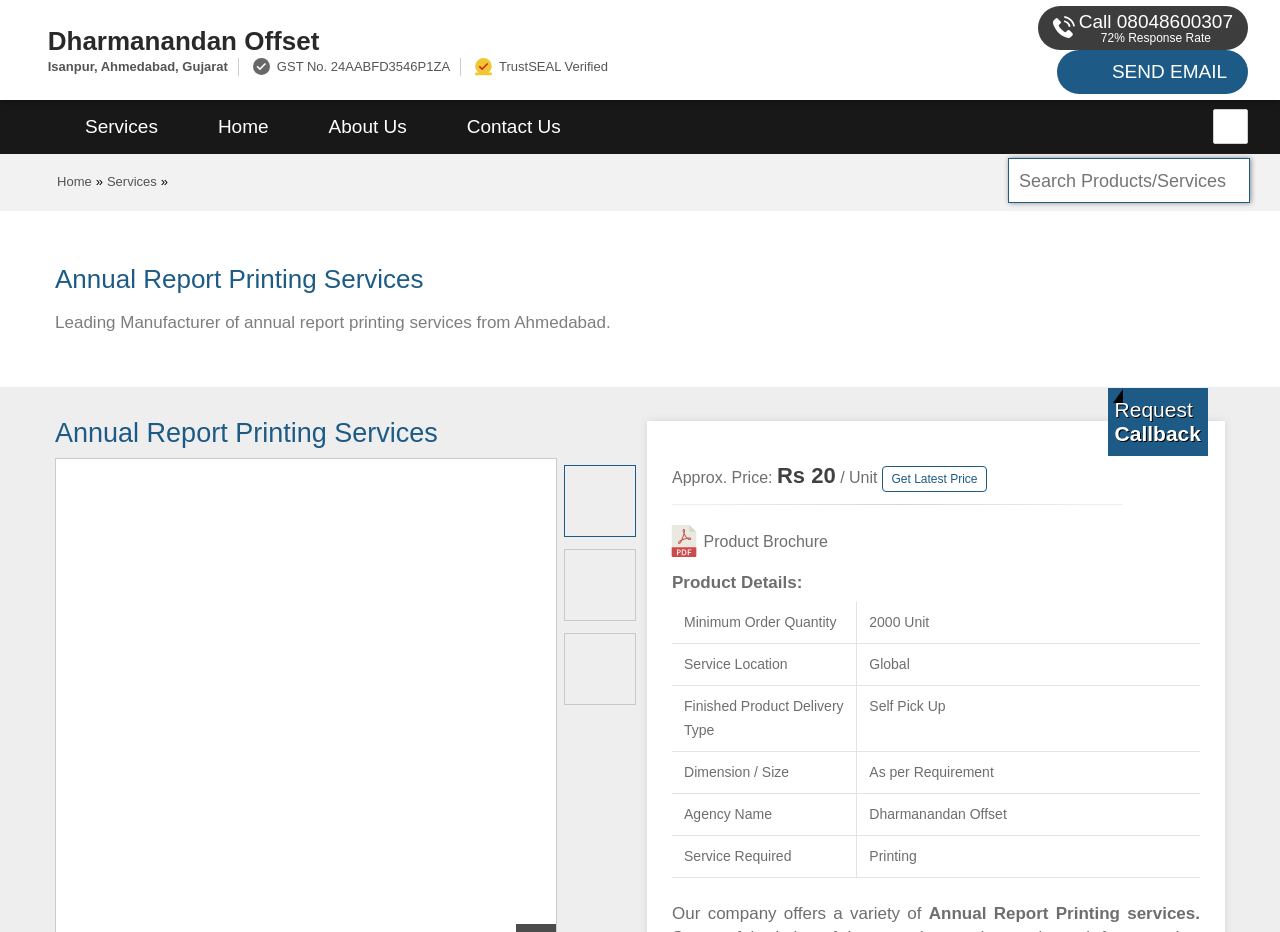Please provide the bounding box coordinates for the element that needs to be clicked to perform the instruction: "Get a call from the company". The coordinates must consist of four float numbers between 0 and 1, formatted as [left, top, right, bottom].

[0.865, 0.416, 0.944, 0.489]